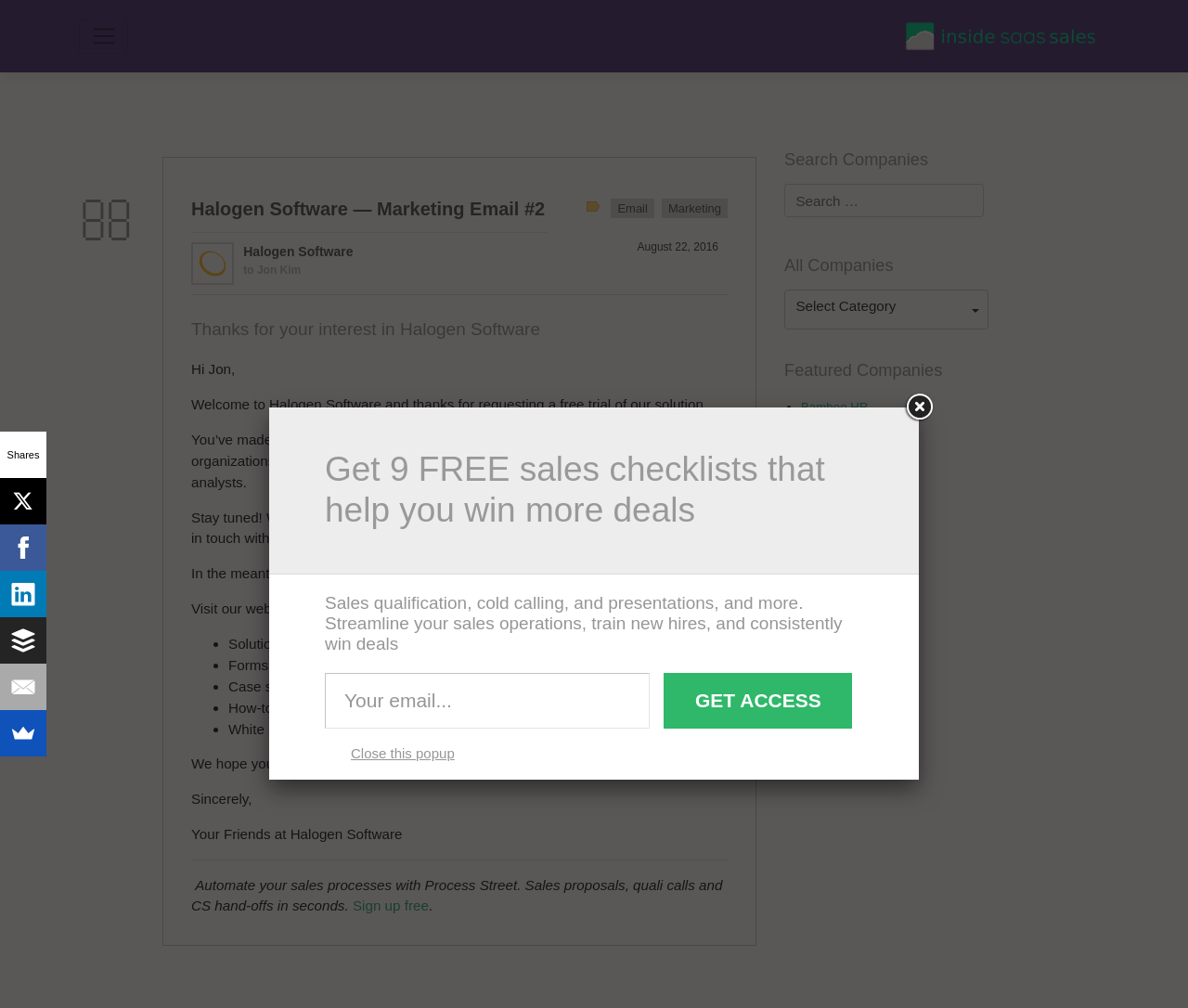Respond to the following question with a brief word or phrase:
What is the text of the sentence that starts with 'You’ve made the right choice!'?

Halogen Software is used by more than 2,100 organizations globally and has been ranked #1 in customer satisfaction by leading analysts.